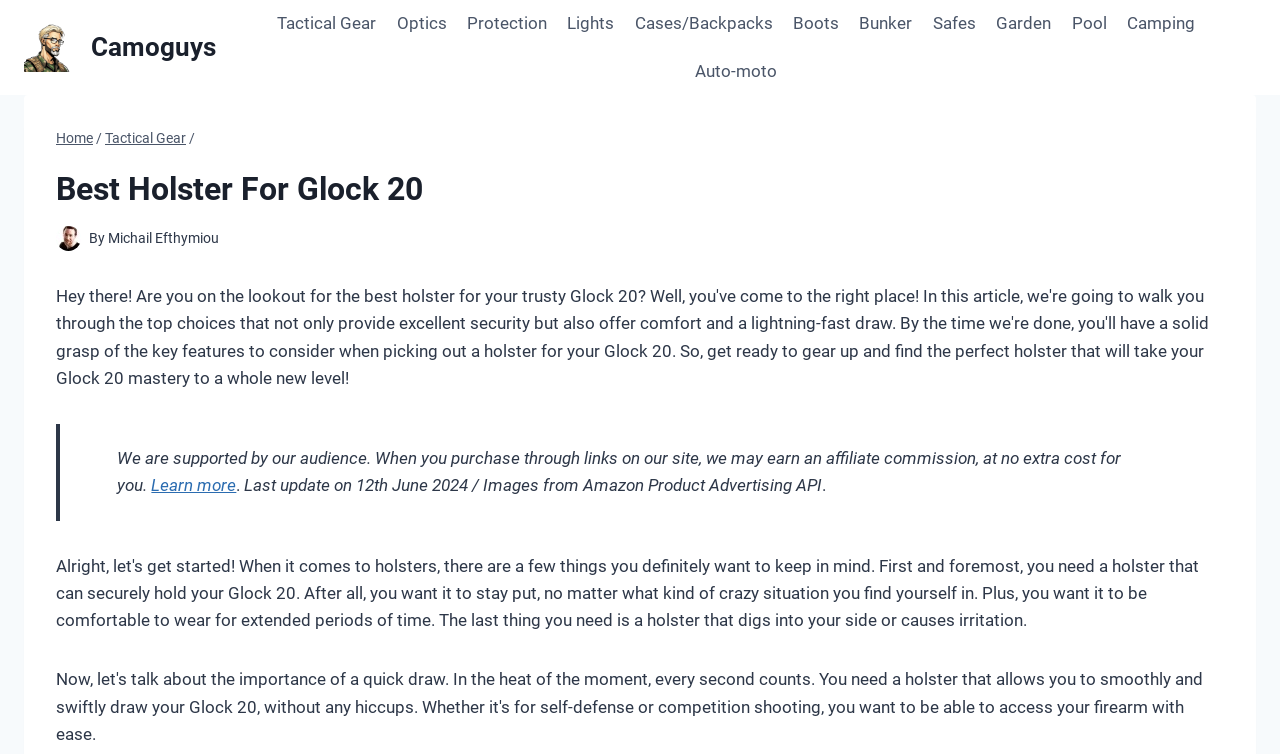Please determine the bounding box coordinates of the element to click on in order to accomplish the following task: "Click on the Camoguys link". Ensure the coordinates are four float numbers ranging from 0 to 1, i.e., [left, top, right, bottom].

[0.019, 0.031, 0.169, 0.095]